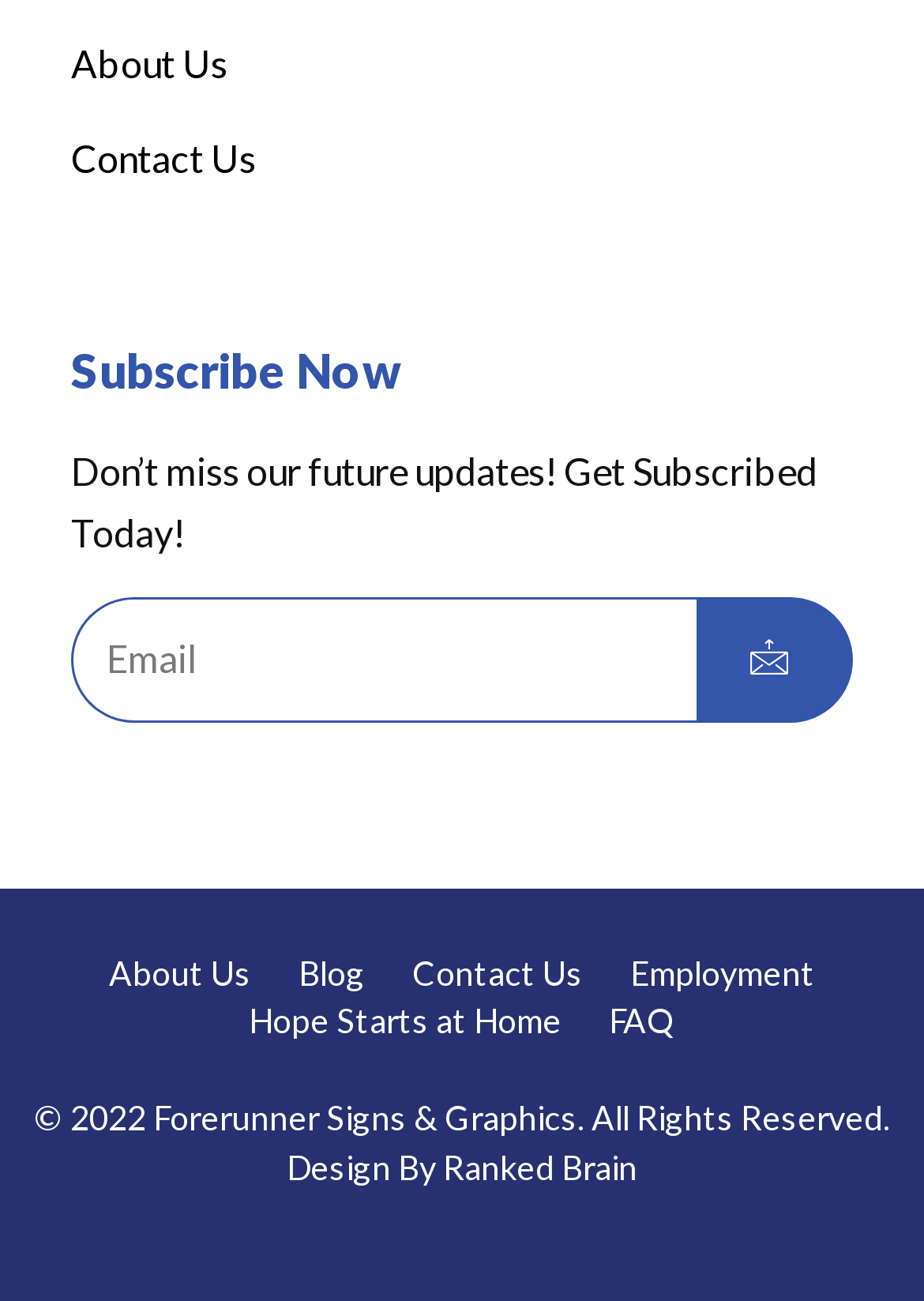Find the bounding box coordinates of the element you need to click on to perform this action: 'Subscribe with email'. The coordinates should be represented by four float values between 0 and 1, in the format [left, top, right, bottom].

[0.077, 0.459, 0.754, 0.555]